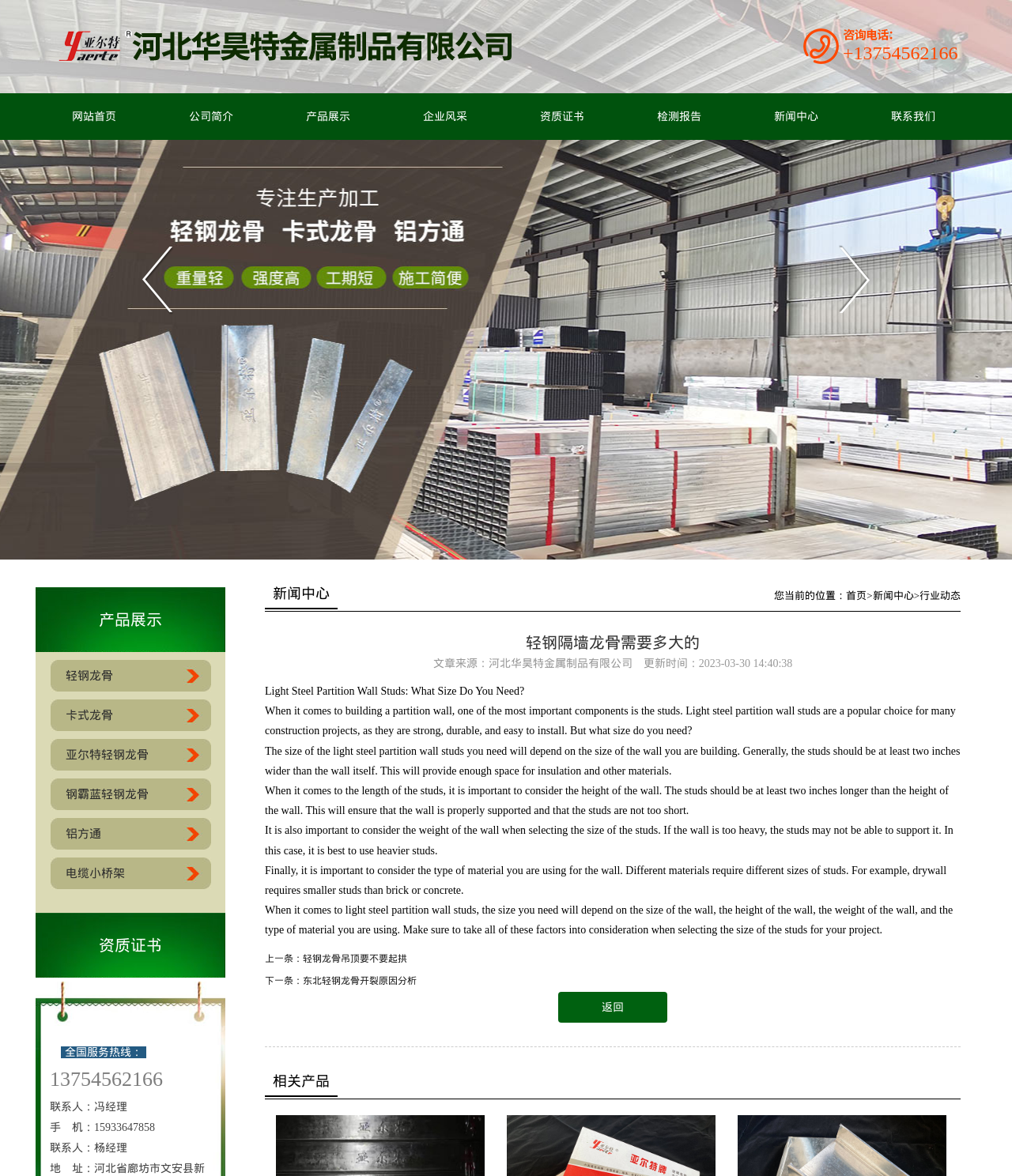Identify the coordinates of the bounding box for the element that must be clicked to accomplish the instruction: "Click the '轻钢龙骨' link".

[0.055, 0.046, 0.508, 0.056]